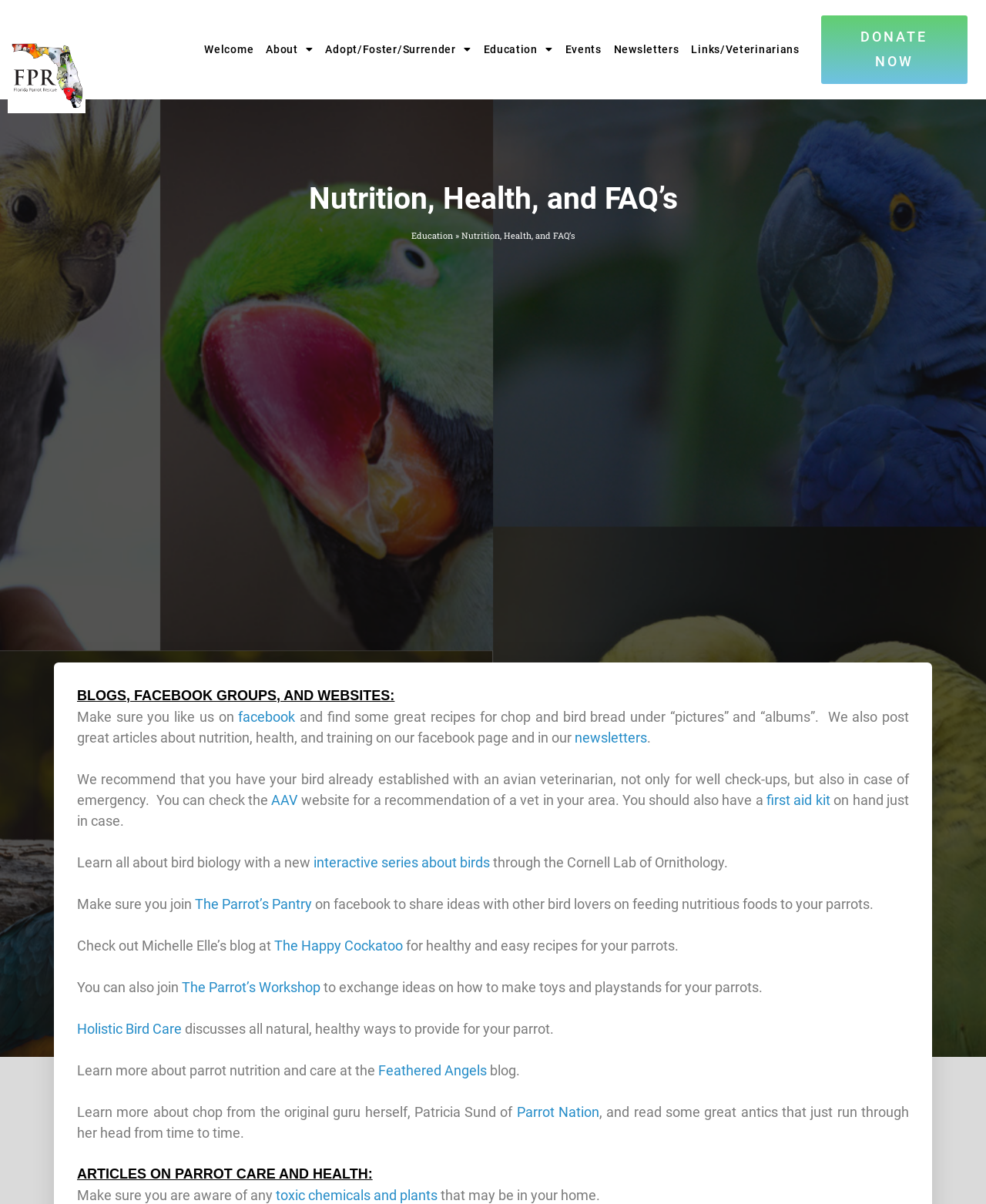Highlight the bounding box coordinates of the region I should click on to meet the following instruction: "Click on the 'Privacy Policy' link".

None